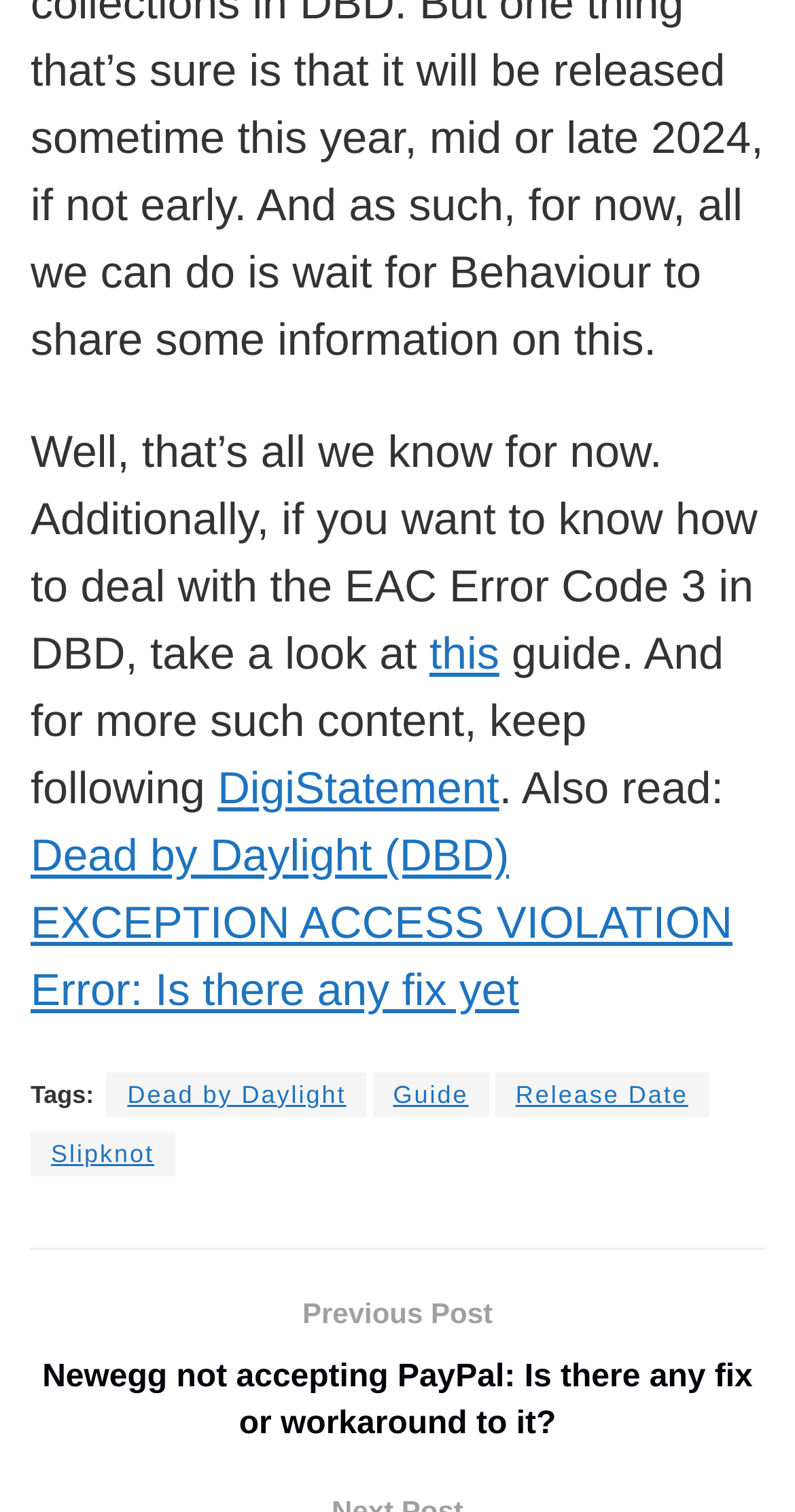Identify the bounding box coordinates for the element that needs to be clicked to fulfill this instruction: "Read the article about Dead by Daylight EXCEPTION ACCESS VIOLATION Error". Provide the coordinates in the format of four float numbers between 0 and 1: [left, top, right, bottom].

[0.038, 0.549, 0.921, 0.671]